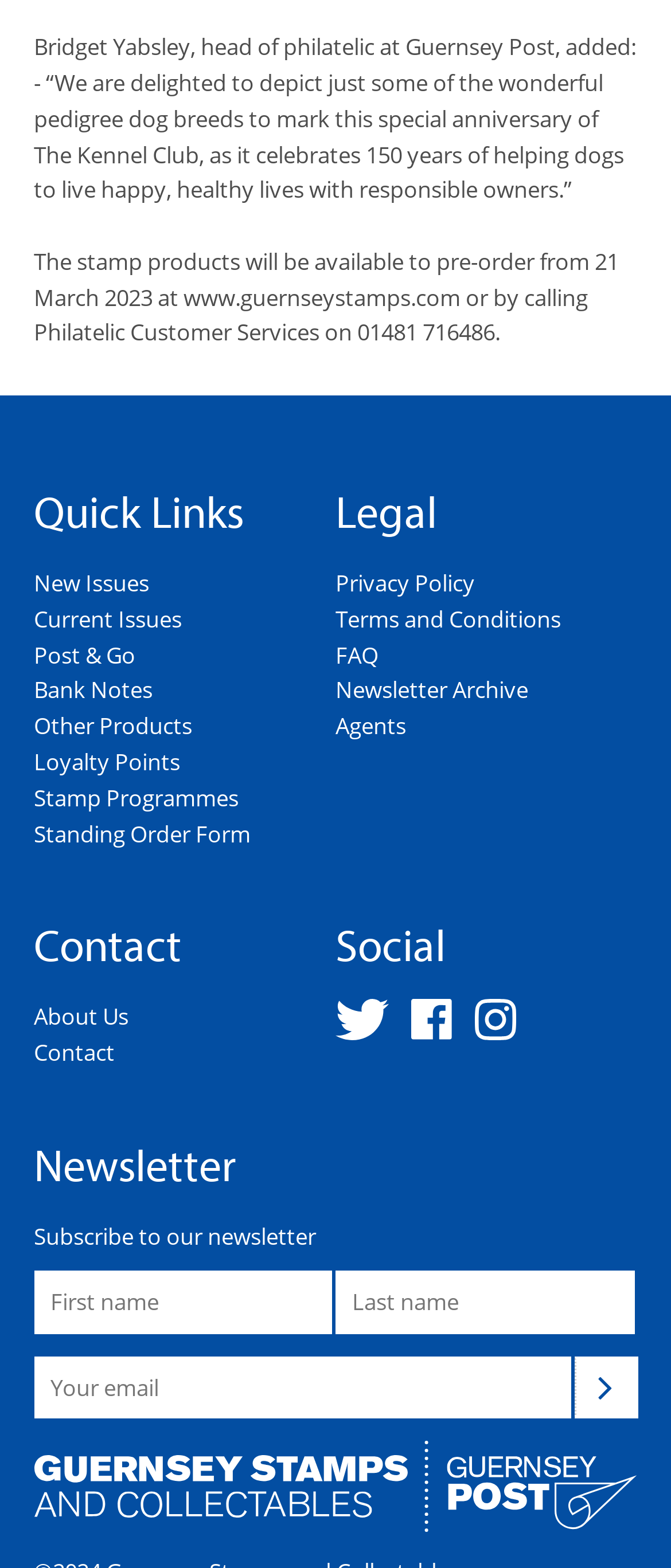Using the description: "Current Issues", determine the UI element's bounding box coordinates. Ensure the coordinates are in the format of four float numbers between 0 and 1, i.e., [left, top, right, bottom].

[0.05, 0.384, 0.5, 0.406]